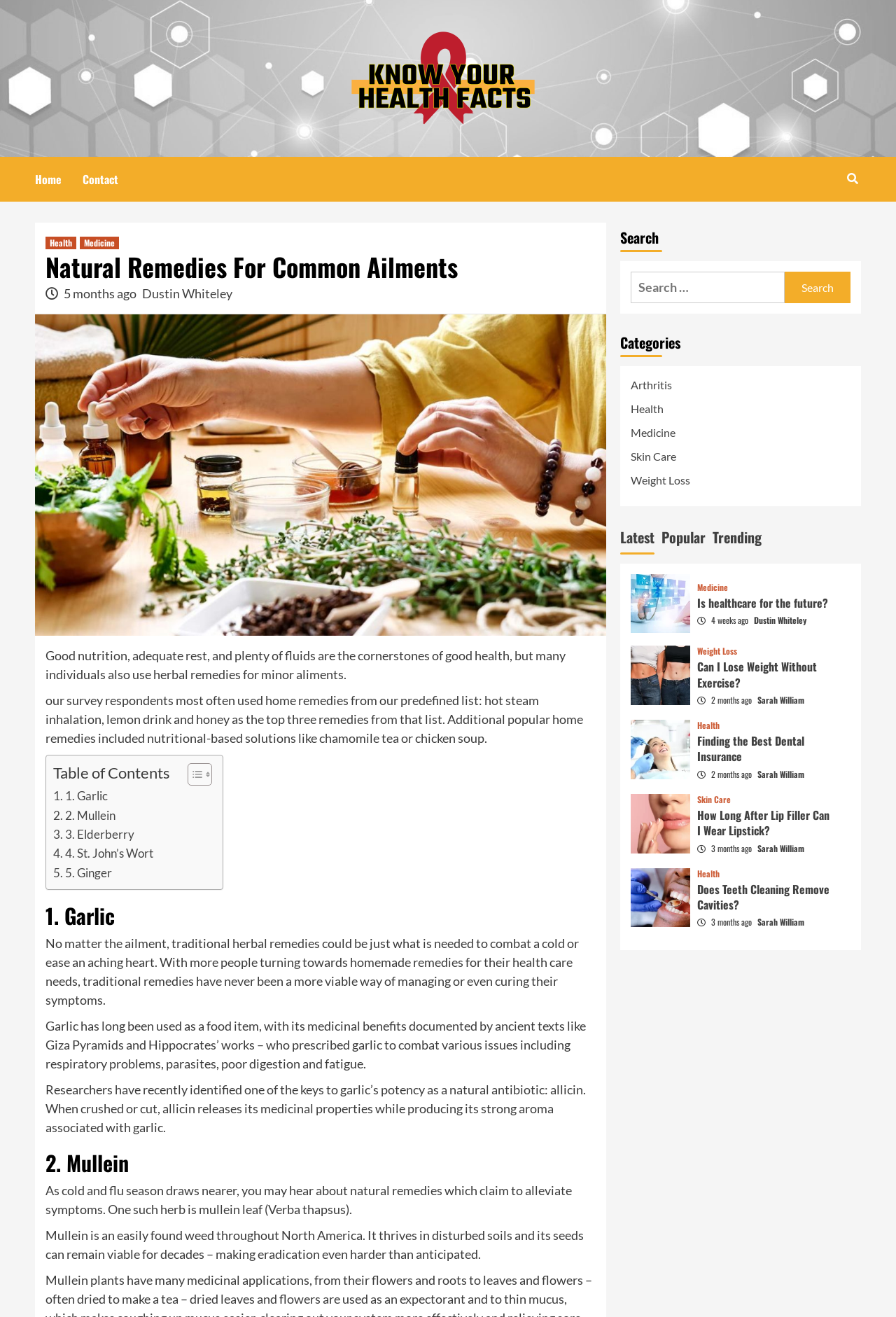Find the bounding box of the UI element described as follows: "Home".

[0.039, 0.119, 0.092, 0.153]